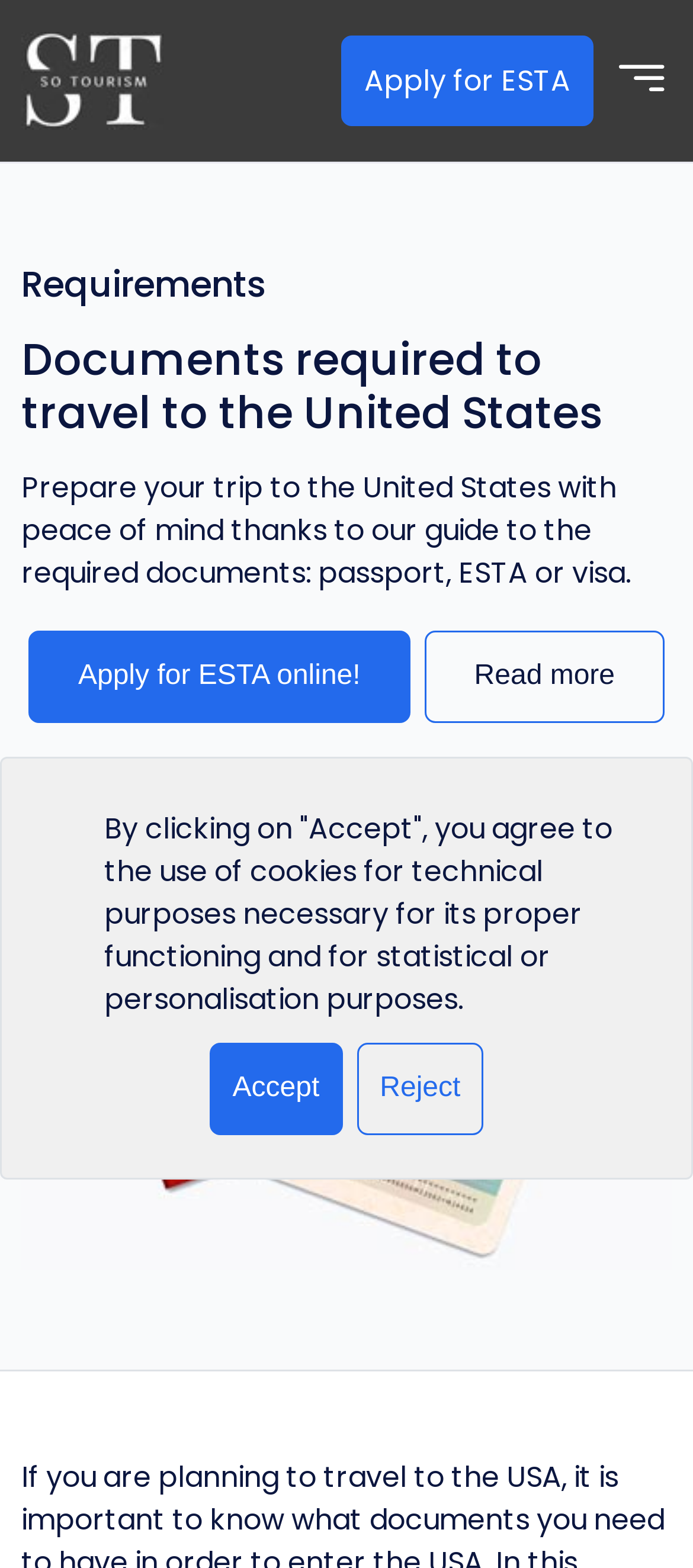What is the purpose of the 'Apply for ESTA' button?
Please describe in detail the information shown in the image to answer the question.

The 'Apply for ESTA' button is a call-to-action element that allows users to initiate the process of applying for an ESTA online. This is evident from the button's text and its placement on the webpage, which is focused on providing information about required documents for traveling to the United States.